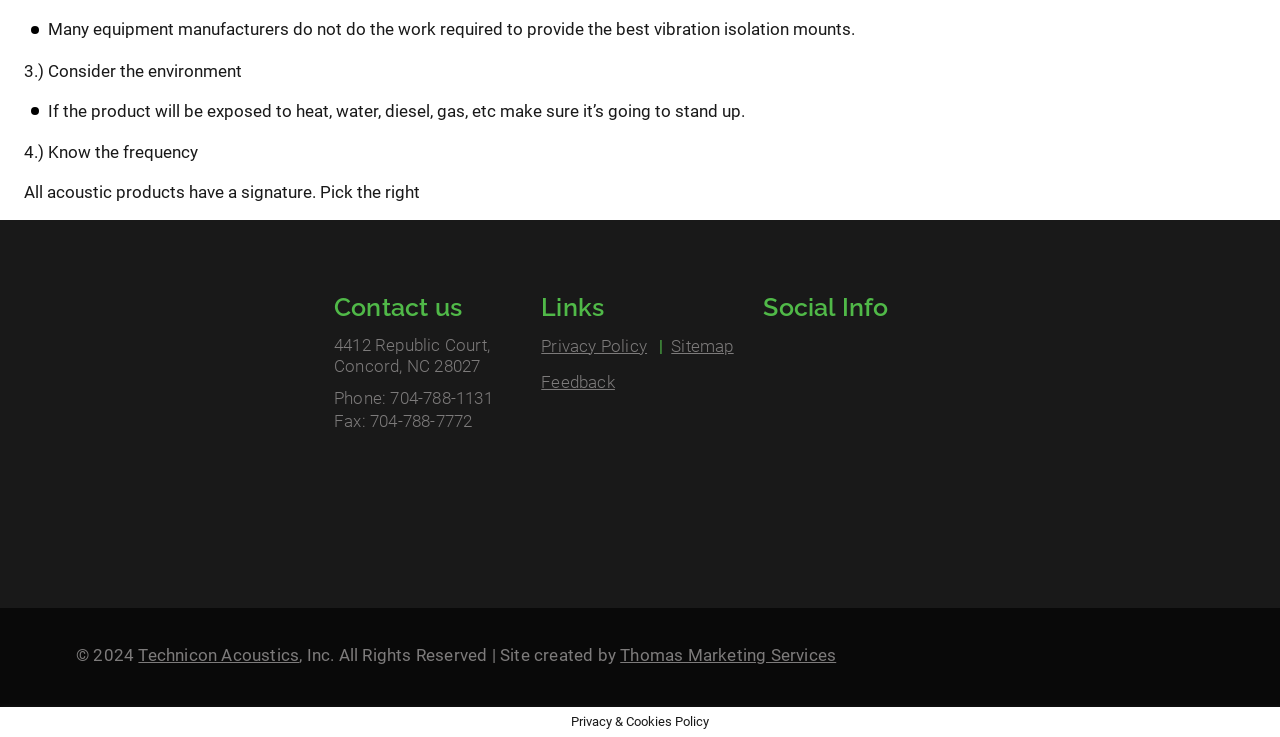Provide a brief response in the form of a single word or phrase:
What is the company name mentioned on the webpage?

Technicon Acoustics, Inc.